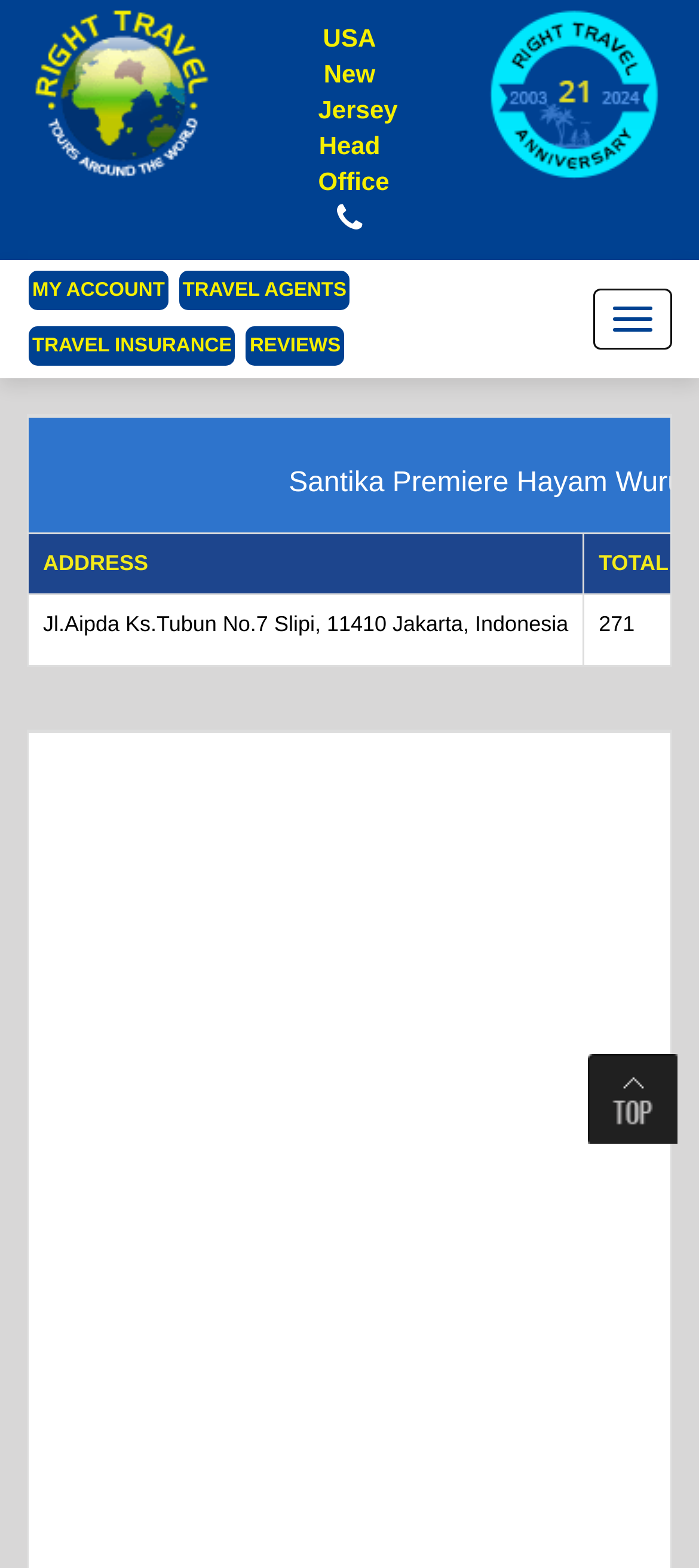Carefully examine the image and provide an in-depth answer to the question: How many links are there in the top navigation bar?

I counted the number of link elements in the top navigation bar and found four links: 'MY ACCOUNT', 'TRAVEL AGENTS', 'TRAVEL INSURANCE', and 'REVIEWS'.